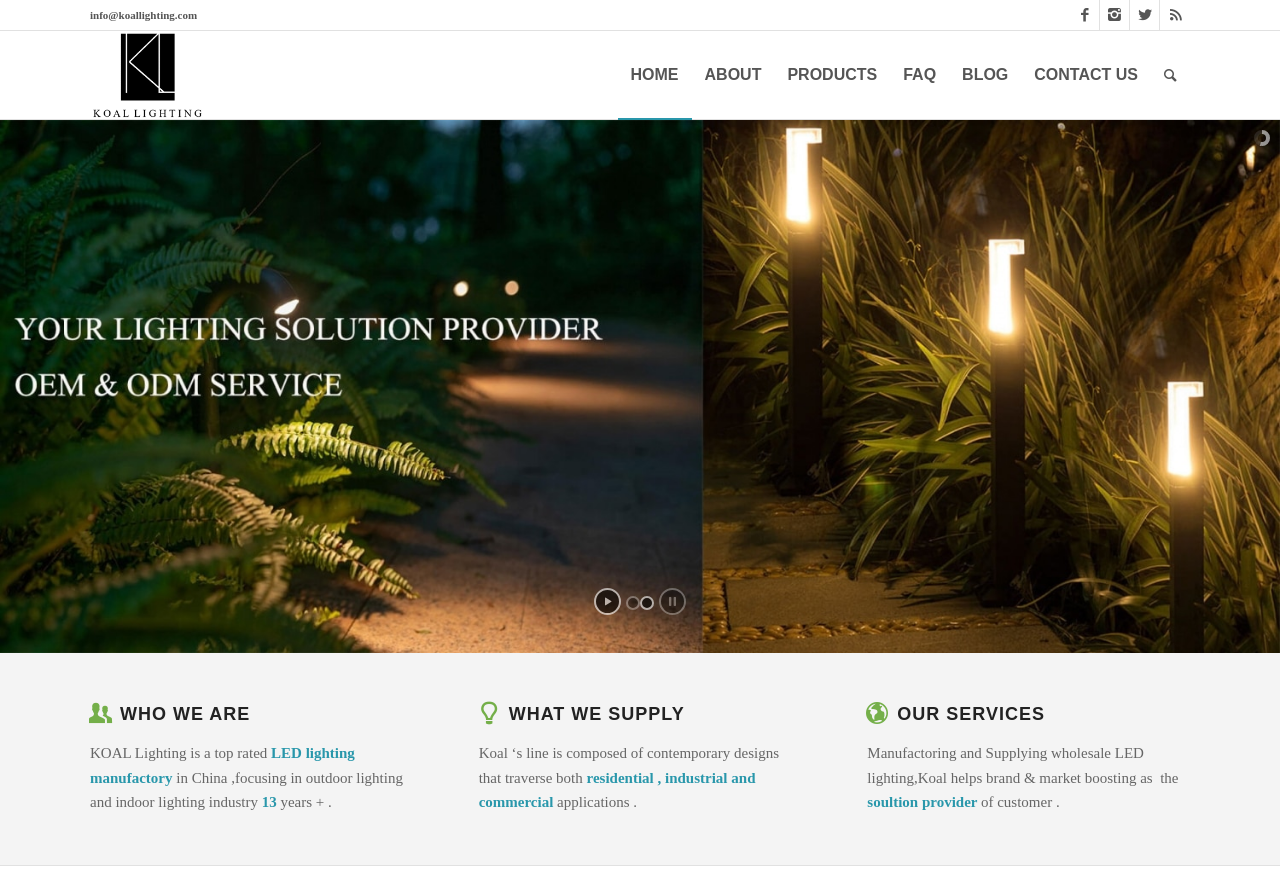Please identify the bounding box coordinates of the area that needs to be clicked to fulfill the following instruction: "click the email link."

[0.07, 0.01, 0.154, 0.024]